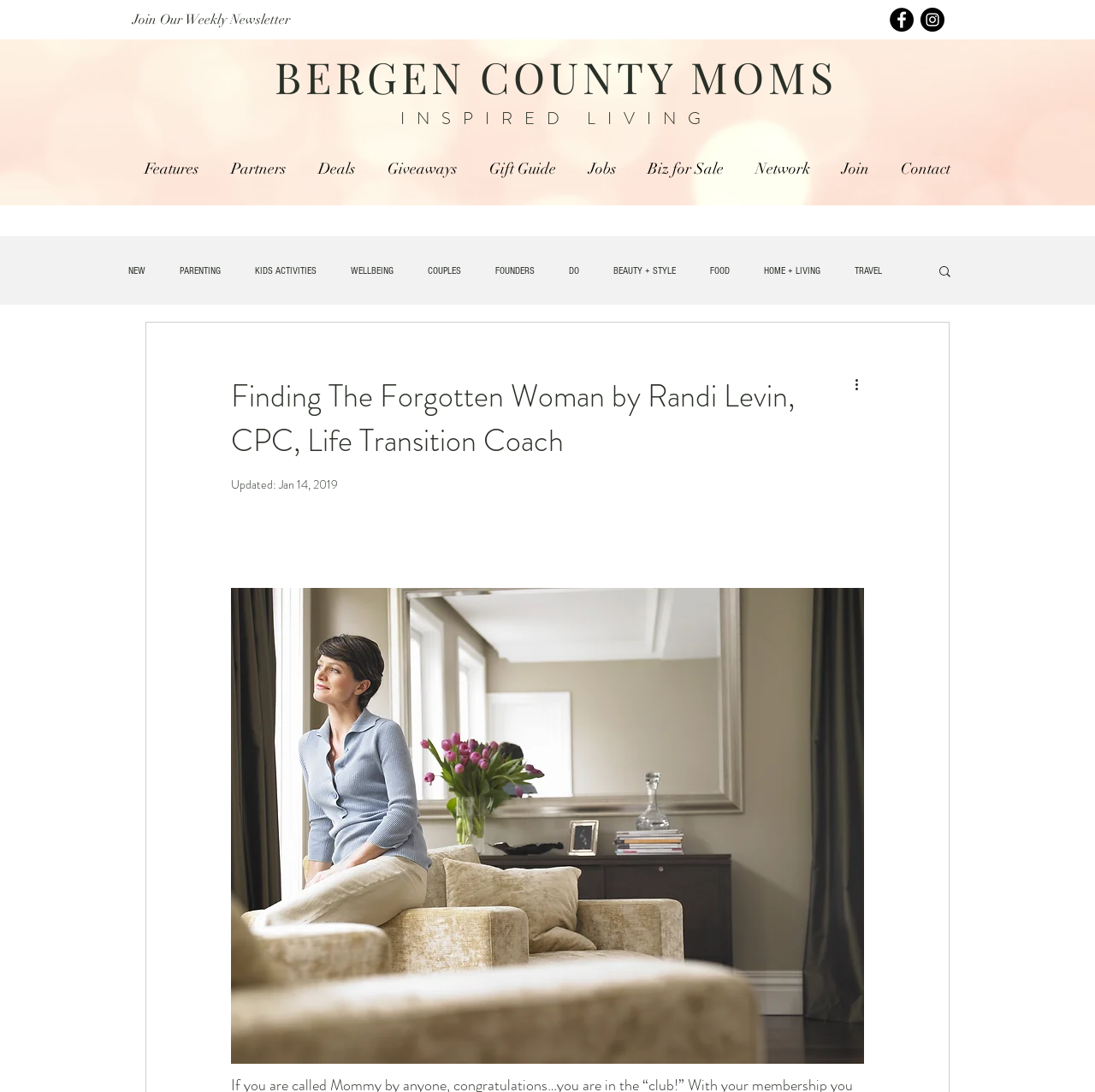Write a detailed summary of the webpage.

This webpage appears to be a blog or online community focused on mothers, specifically those in Bergen County. At the top of the page, there is a heading that reads "BERGEN COUNTY MOMS" with a link to the same title below it. To the right of this heading, there are several links to different sections of the site, including "INSPIRED LIVING" and a navigation menu with options like "Features", "Partners", and "Jobs".

Below this top section, there is a navigation menu labeled "blog" with various categories such as "NEW", "PARENTING", "KIDS ACTIVITIES", and "WELLBEING", among others. Each of these categories has a corresponding link.

On the right side of the page, there is a search button with a magnifying glass icon, and below it, a button labeled "More actions" with a dropdown arrow icon. Further down, there is a heading that reads "Finding The Forgotten Woman by Randi Levin, CPC, Life Transition Coach" with a static text "Updated:" followed by a date "Jan 14, 2019". Below this, there is a large button with the same title as the heading, accompanied by an image.

At the very top of the page, there is a link to "Join Our Weekly Newsletter" and a social bar with two links to unknown social media platforms.